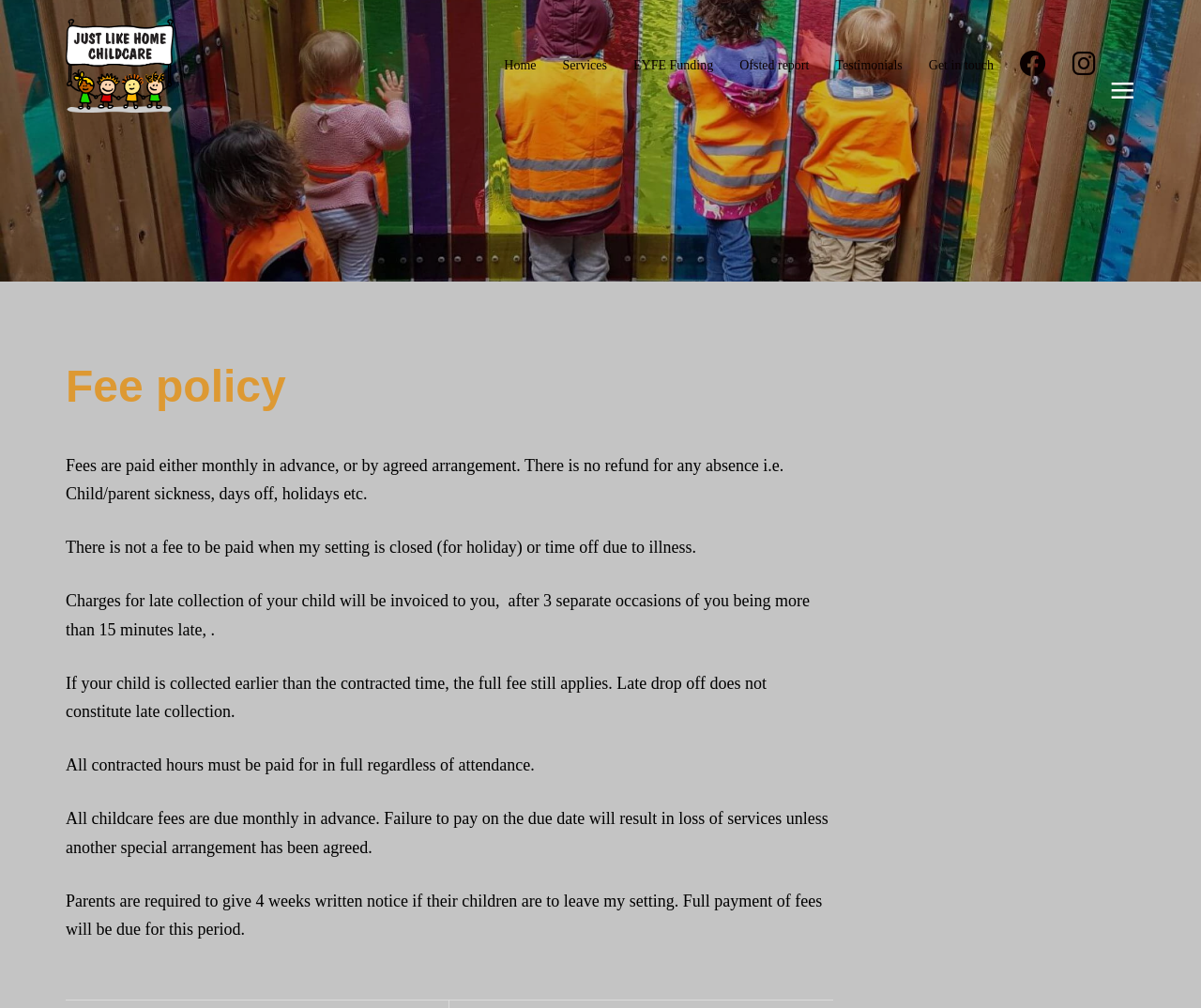Is there a refund for child sickness?
Refer to the image and provide a one-word or short phrase answer.

No